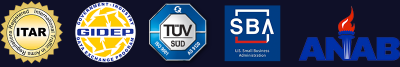Please provide a one-word or phrase answer to the question: 
What does ANAB accreditation signify?

Accreditation for conformity assessment bodies